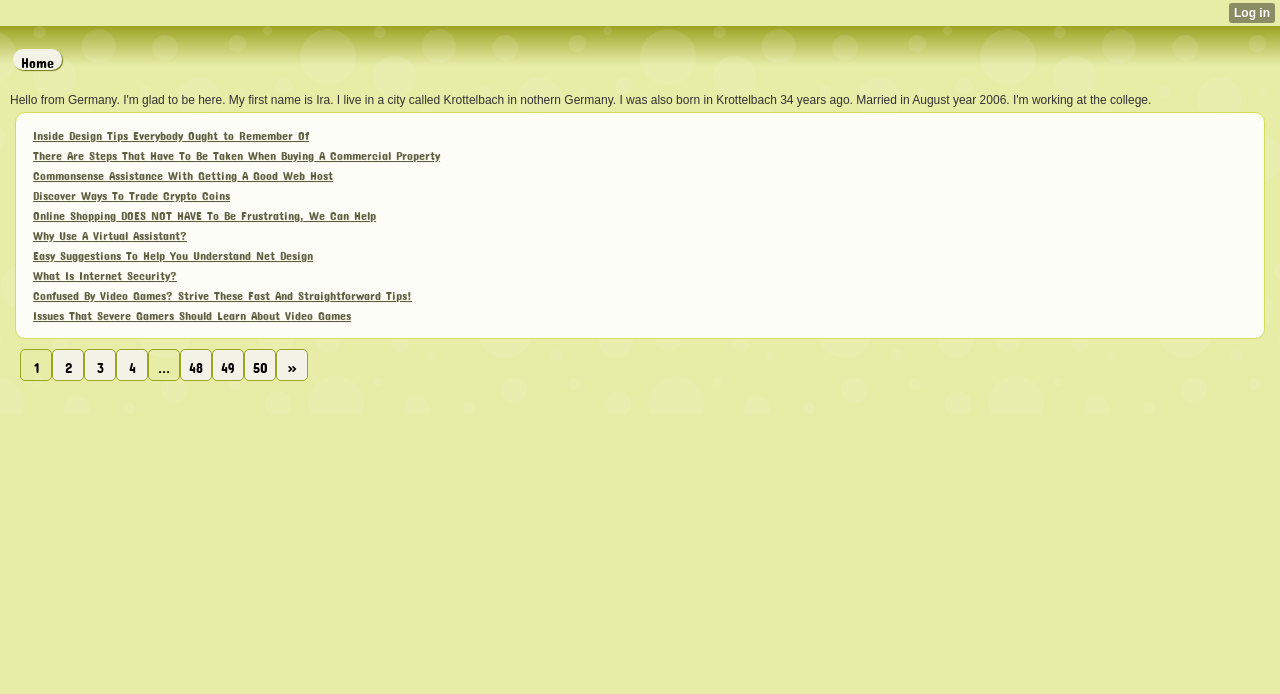How many pagination links are there? Please answer the question using a single word or phrase based on the image.

7